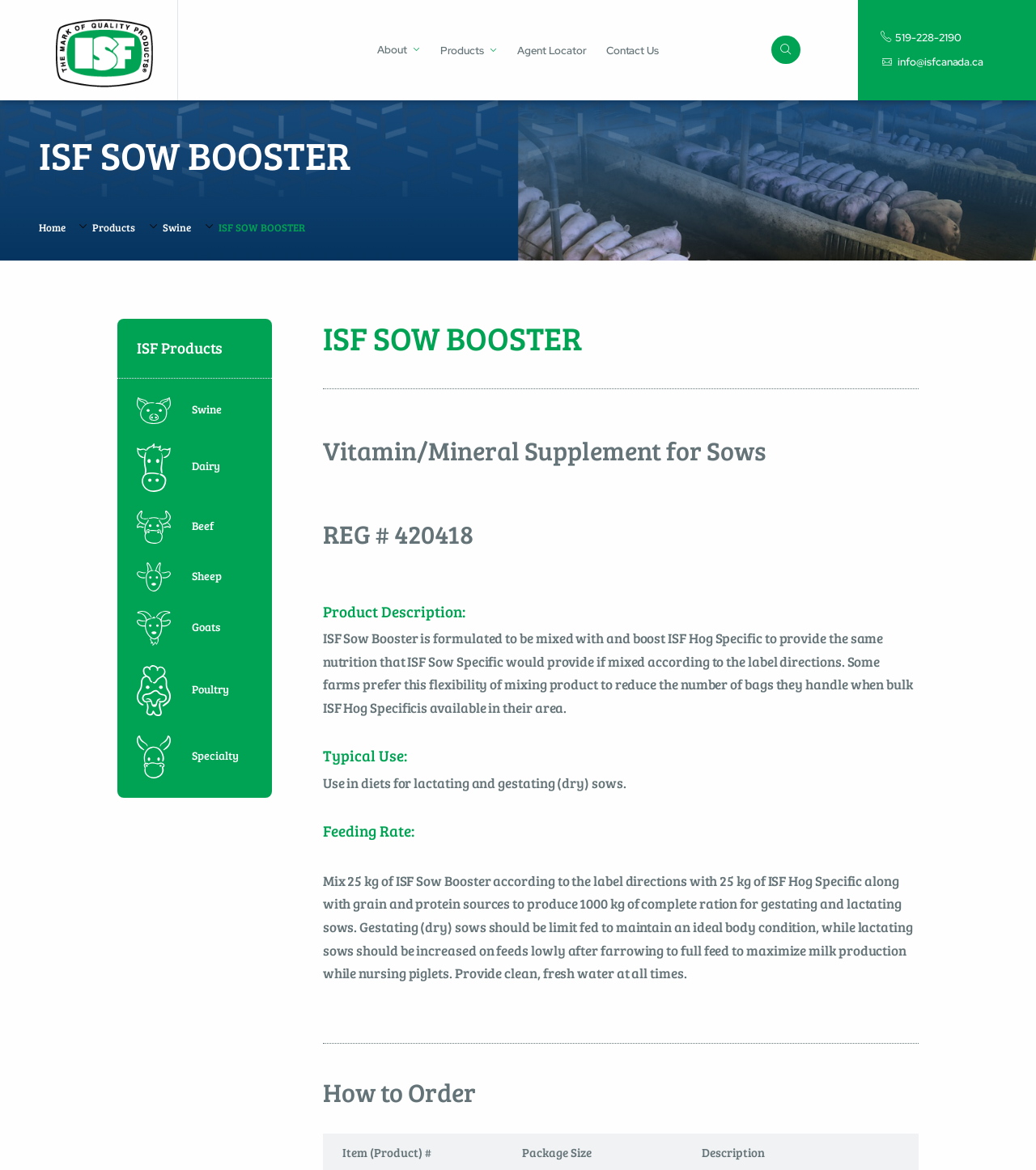Identify the bounding box coordinates of the clickable region required to complete the instruction: "Click on Contact Us". The coordinates should be given as four float numbers within the range of 0 and 1, i.e., [left, top, right, bottom].

[0.576, 0.038, 0.645, 0.048]